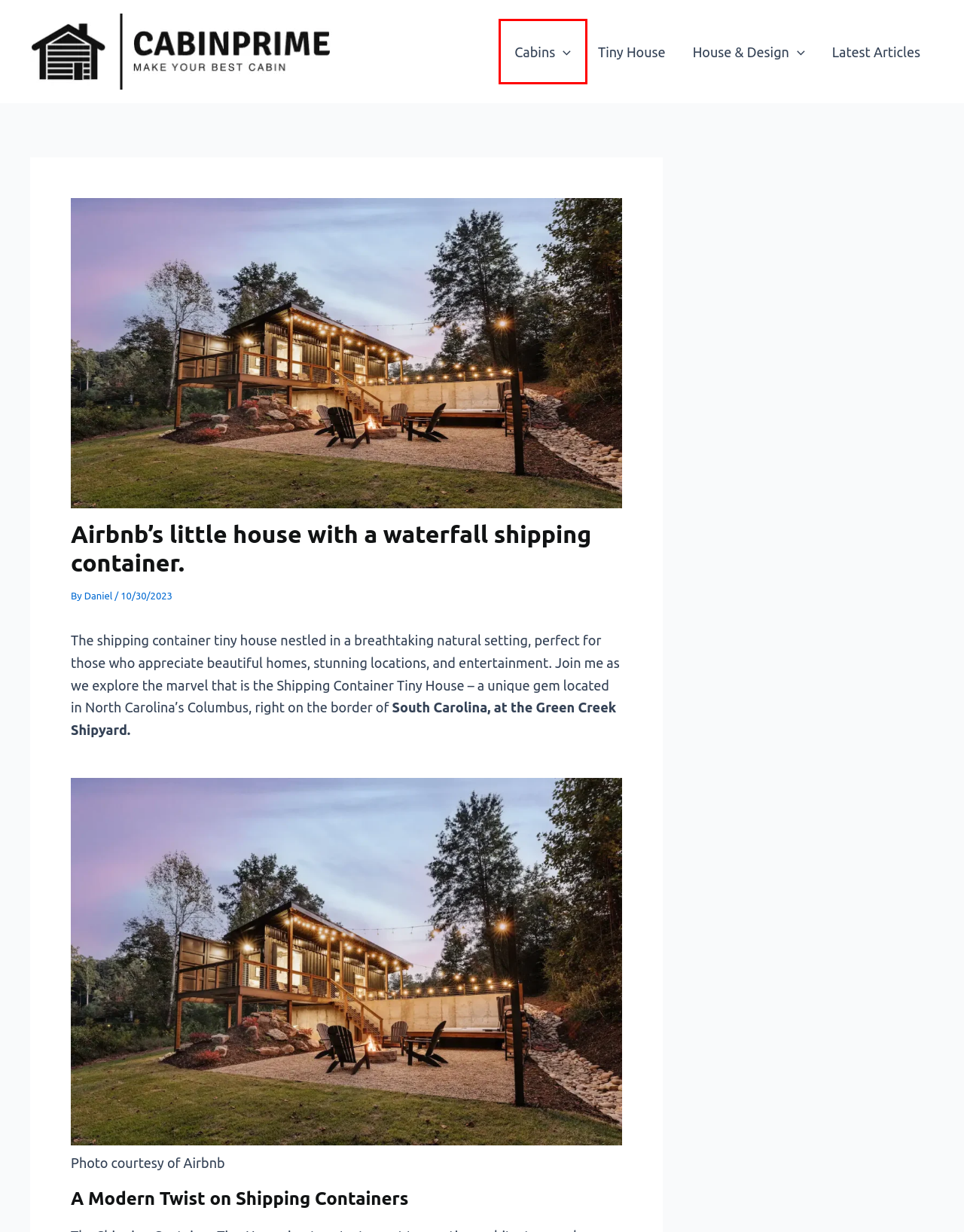You have a screenshot showing a webpage with a red bounding box around a UI element. Choose the webpage description that best matches the new page after clicking the highlighted element. Here are the options:
A. Accelerator for WordPress - Seraphinite Solutions
B. CabinPrime
C. Tiny House - CabinPrime
D. Log Cabin - CabinPrime
E. House & Design - CabinPrime
F. Daniel - CabinPrime
G. A Two-Flat Family Retreat in a Tiny House
H. Cabins - CabinPrime

H